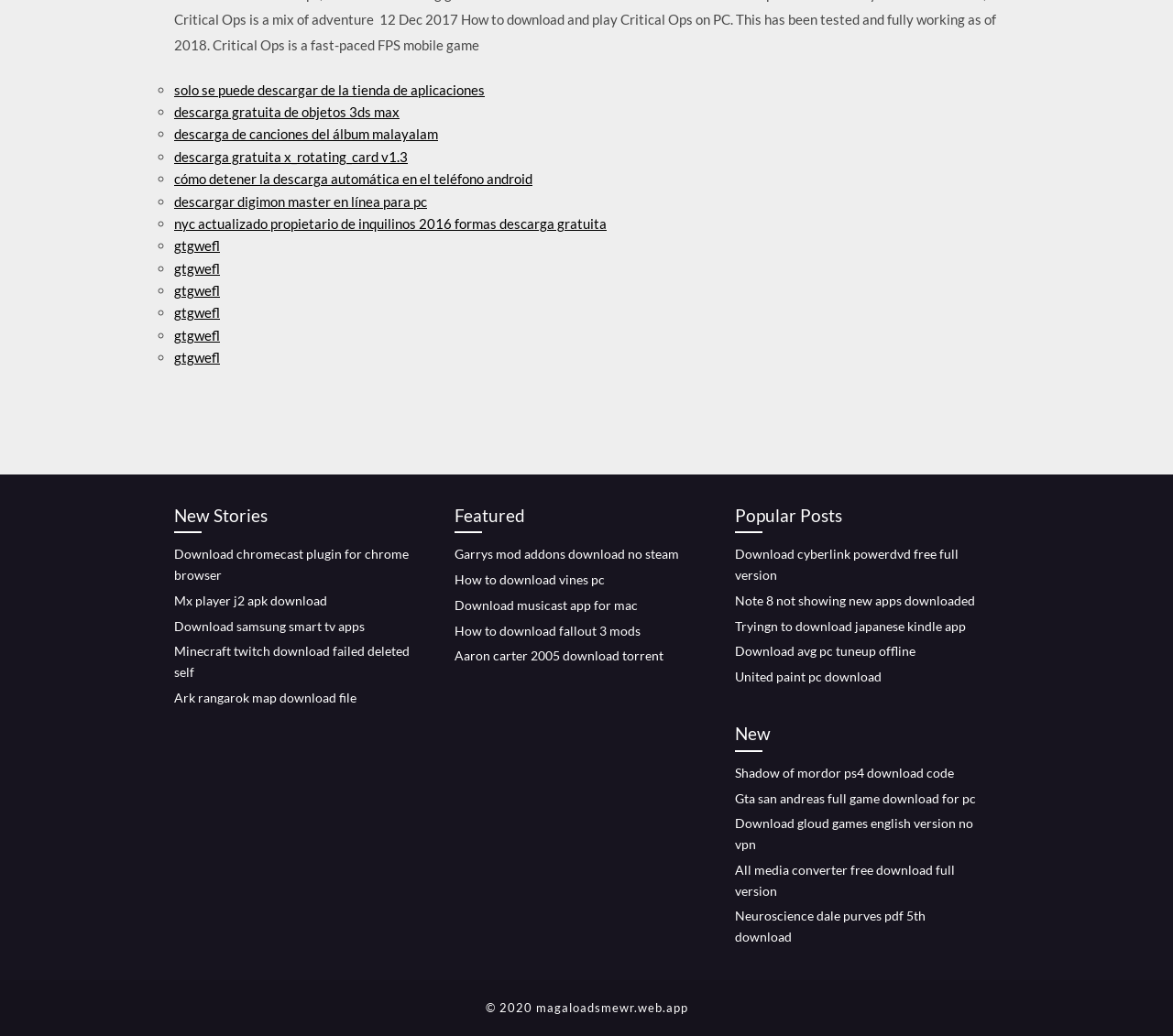What is the purpose of the links on this webpage?
Refer to the image and answer the question using a single word or phrase.

To provide downloads